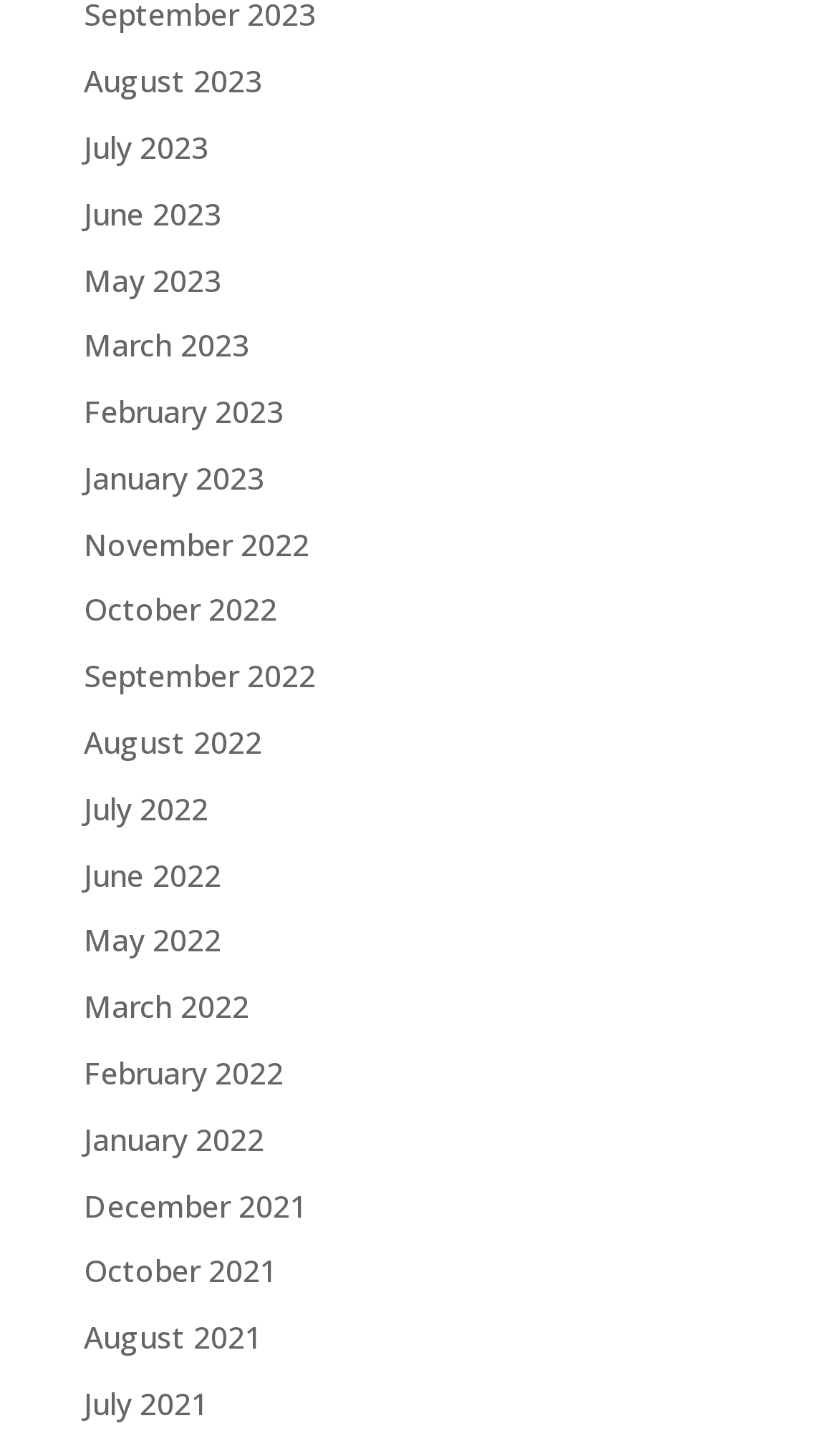How many links are there in the top half of the page?
Using the picture, provide a one-word or short phrase answer.

12